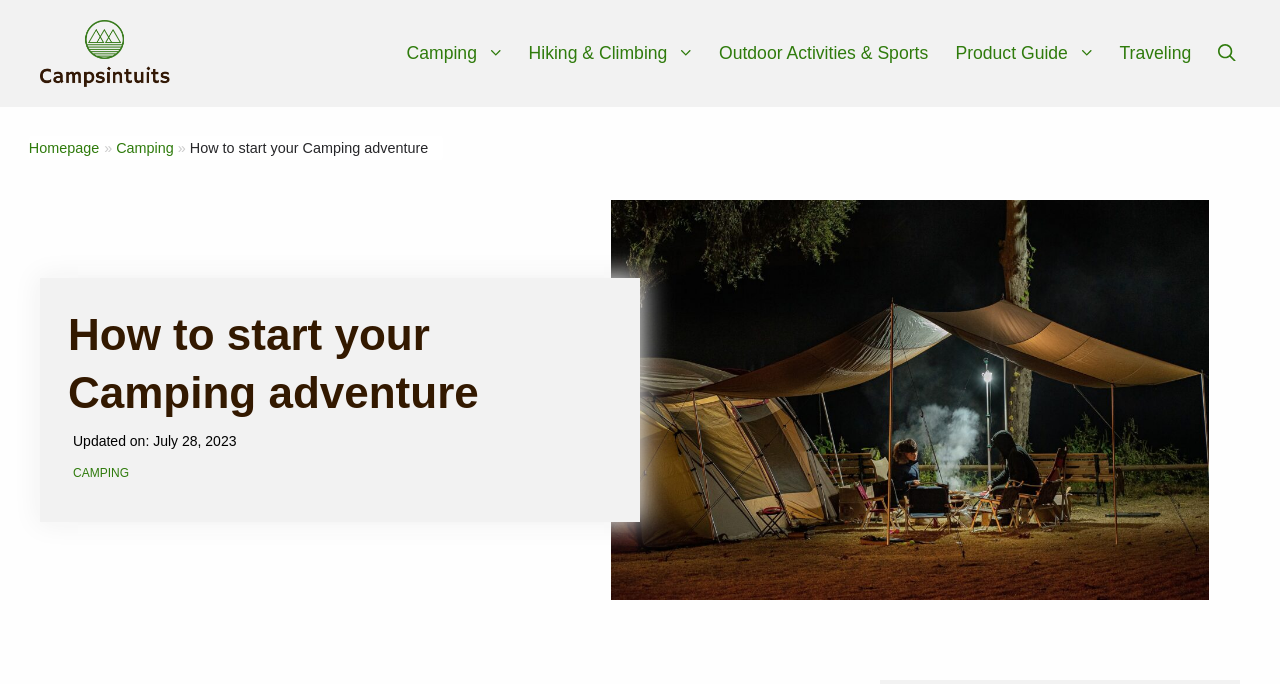Please give a concise answer to this question using a single word or phrase: 
What are the main categories on the website?

Camping, Hiking & Climbing, Outdoor Activities & Sports, Product Guide, Traveling